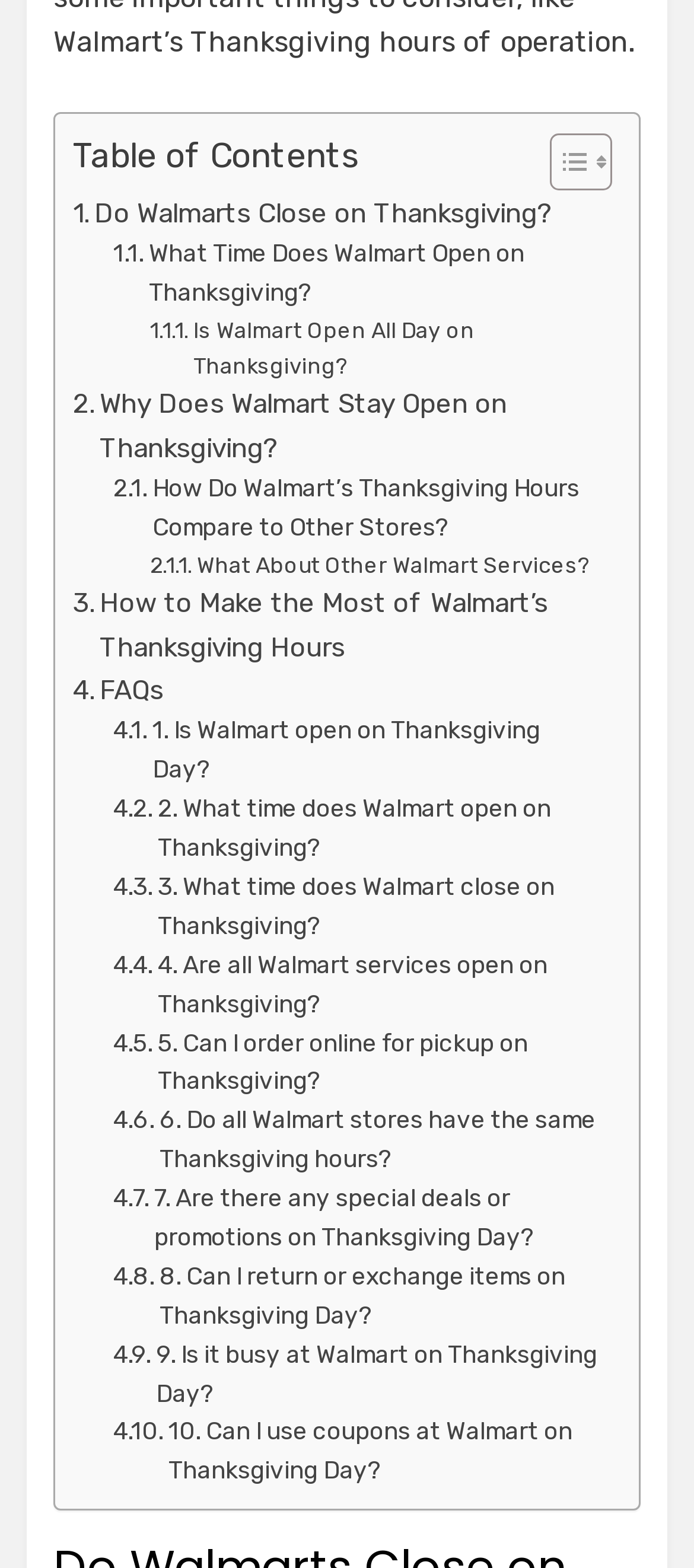Can I return or exchange items on Thanksgiving Day?
Provide an in-depth and detailed answer to the question.

The webpage lists a question '. 8. Can I return or exchange items on Thanksgiving Day?' but does not provide a direct answer, so it is unknown whether returns or exchanges are allowed on Thanksgiving Day.